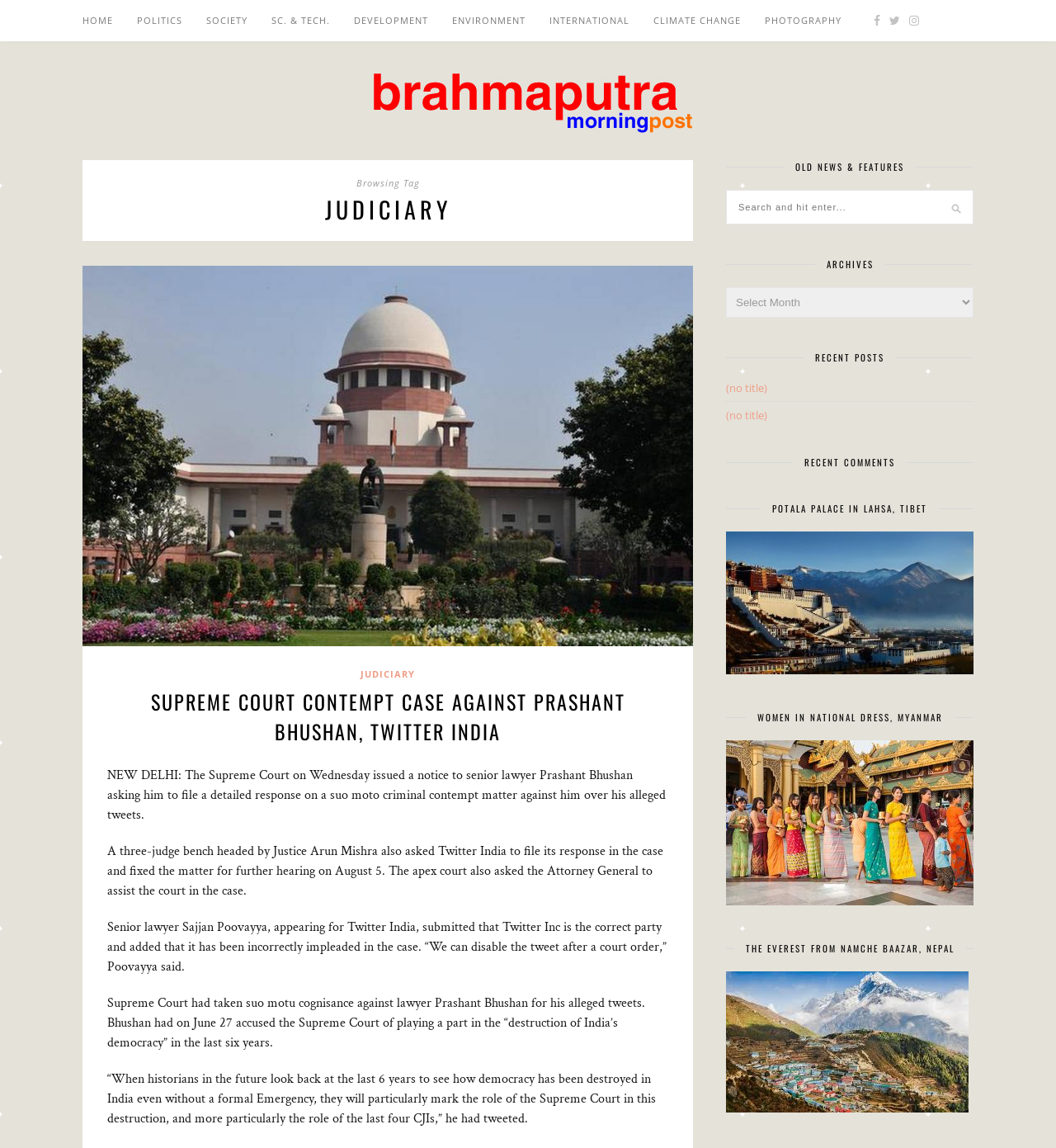Identify the bounding box coordinates for the UI element that matches this description: "(no title)".

[0.688, 0.331, 0.727, 0.344]